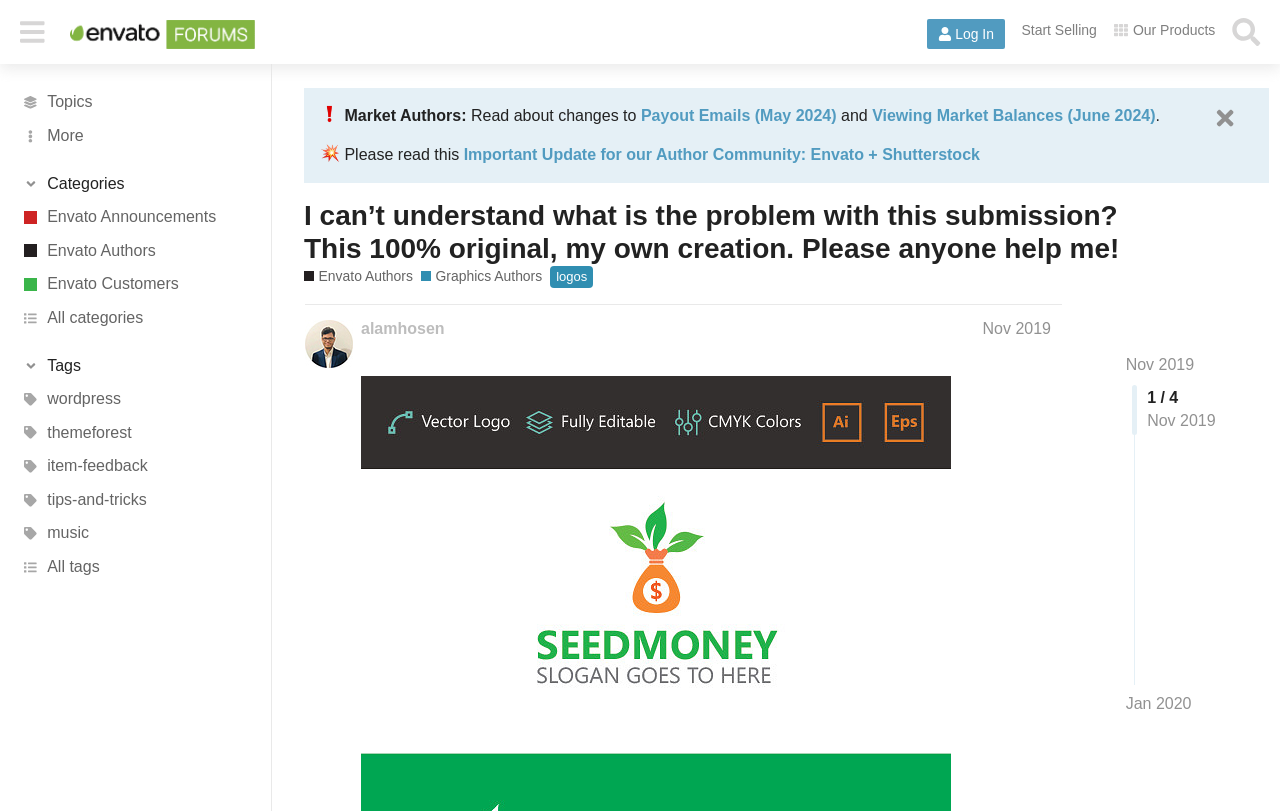Predict the bounding box coordinates of the area that should be clicked to accomplish the following instruction: "Search for digital assets". The bounding box coordinates should consist of four float numbers between 0 and 1, i.e., [left, top, right, bottom].

[0.956, 0.011, 0.992, 0.067]